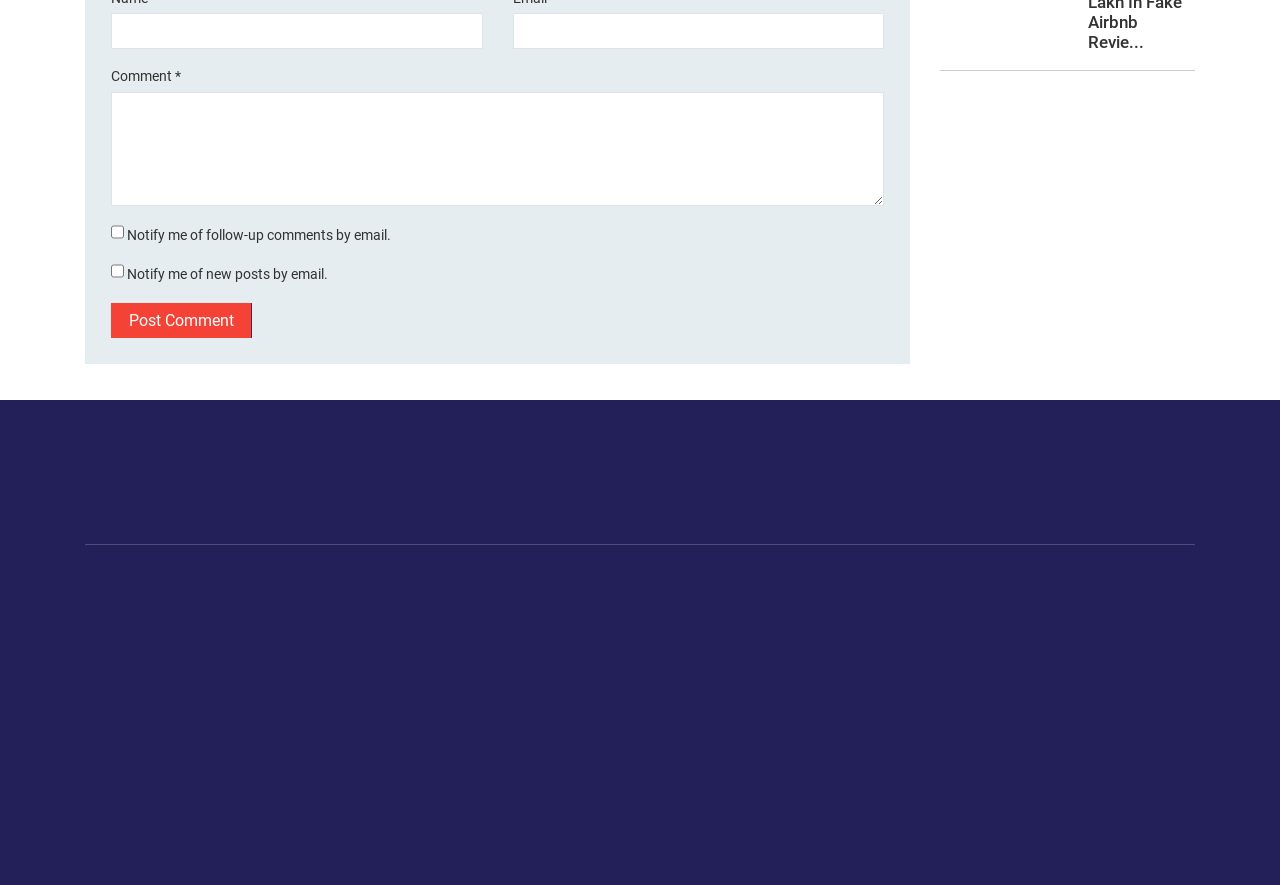Determine the bounding box for the UI element as described: "Positive Vibes". The coordinates should be represented as four float numbers between 0 and 1, formatted as [left, top, right, bottom].

[0.08, 0.83, 0.155, 0.851]